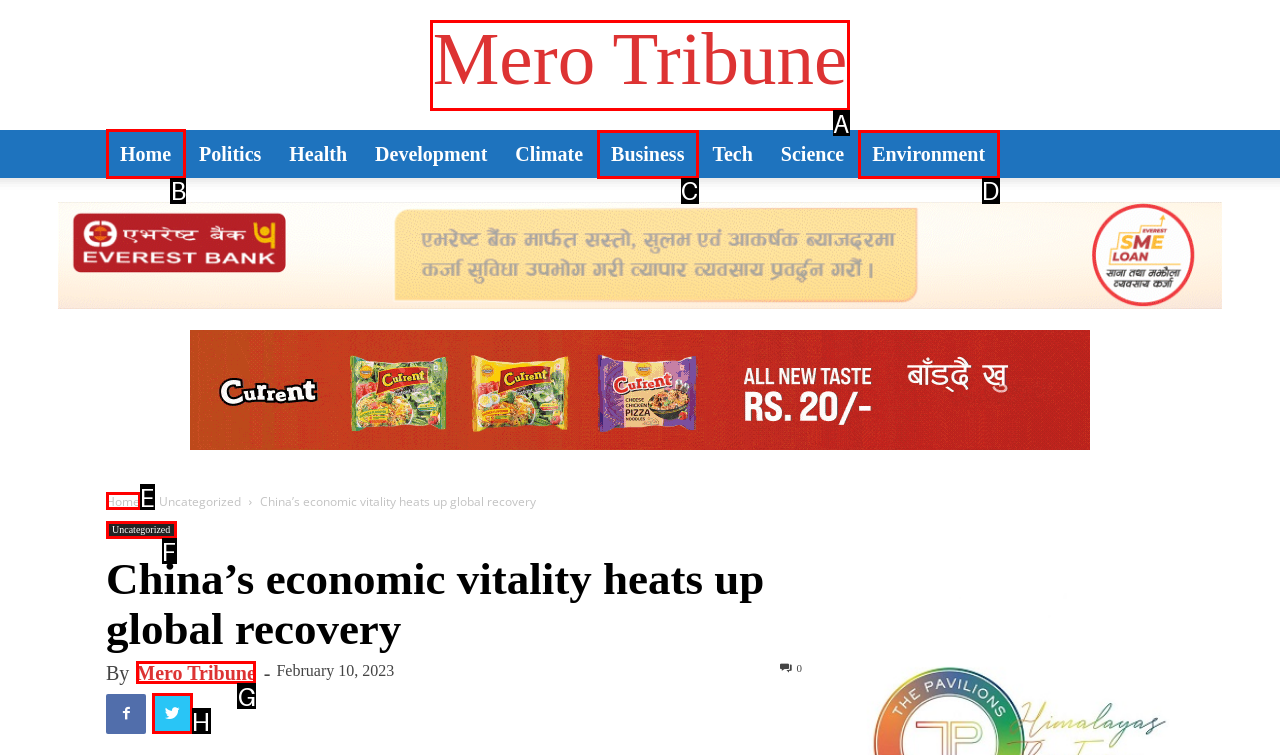Tell me which one HTML element I should click to complete this task: go to home page Answer with the option's letter from the given choices directly.

B